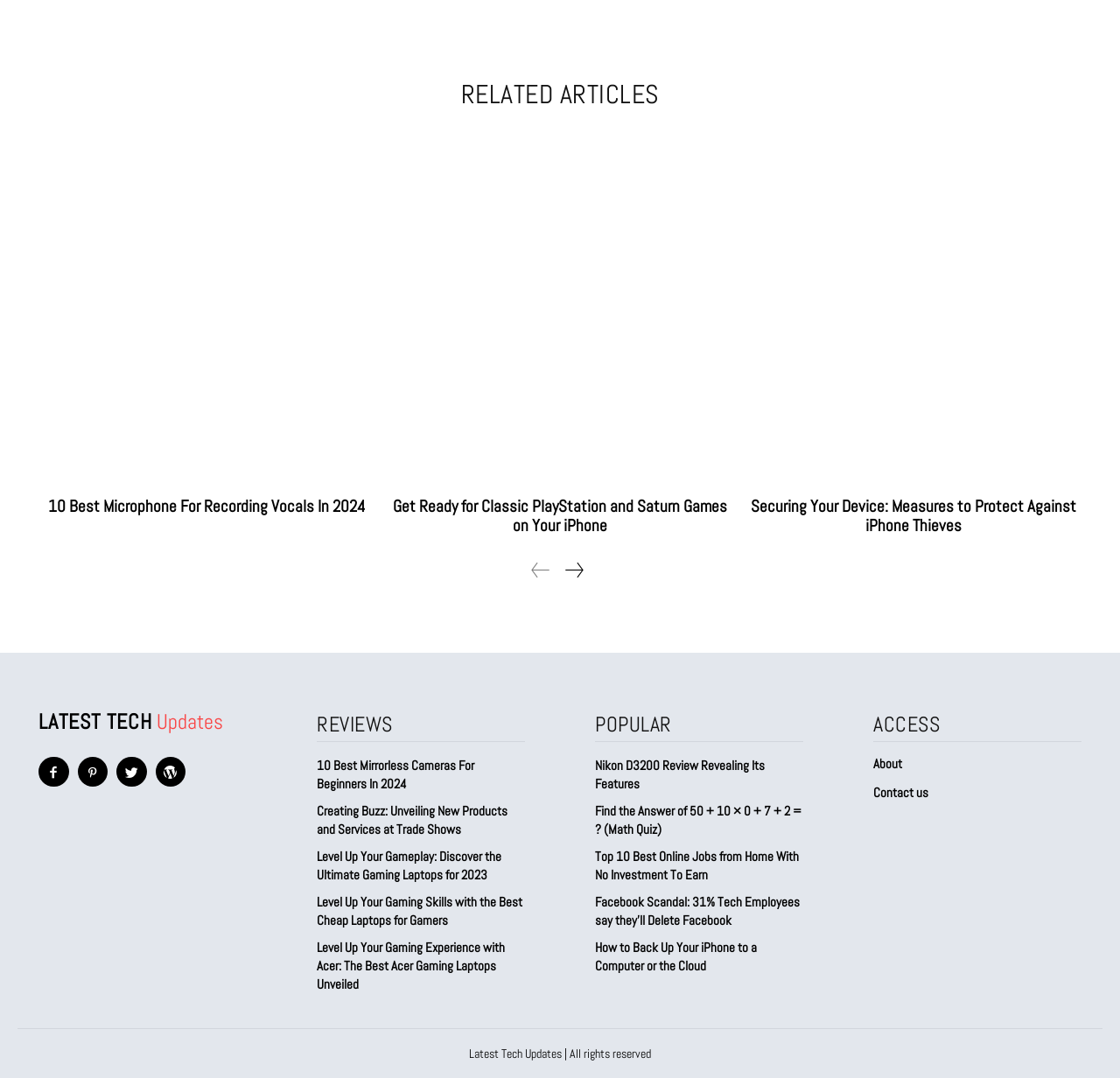Identify the bounding box of the HTML element described as: "title="Pinterest"".

[0.069, 0.702, 0.096, 0.73]